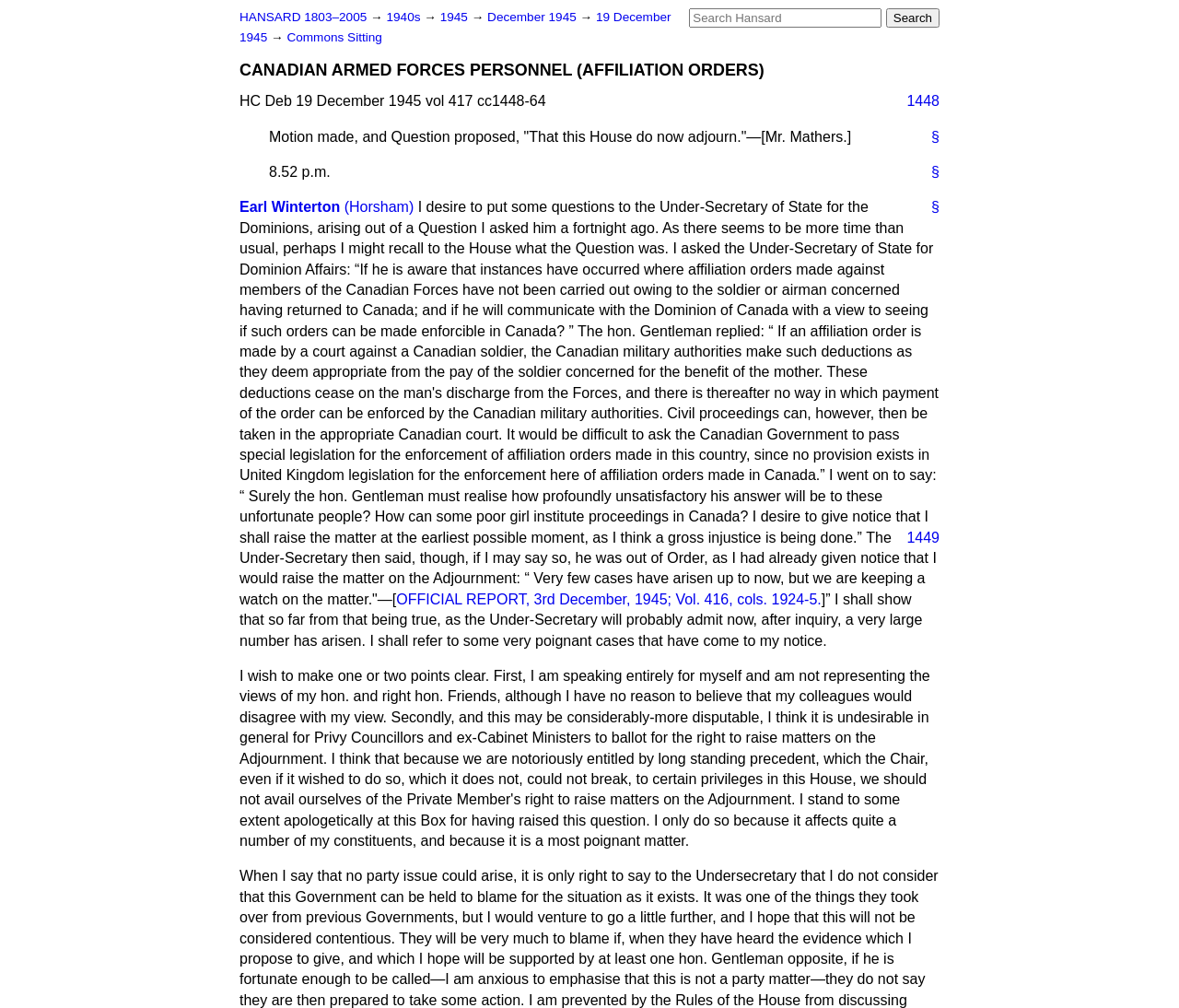What is the issue being discussed?
Please provide a comprehensive answer based on the contents of the image.

The issue being discussed is the enforcement of affiliation orders made against members of the Canadian Forces, specifically whether these orders can be enforced in Canada, and the difficulties faced by individuals in pursuing these orders.